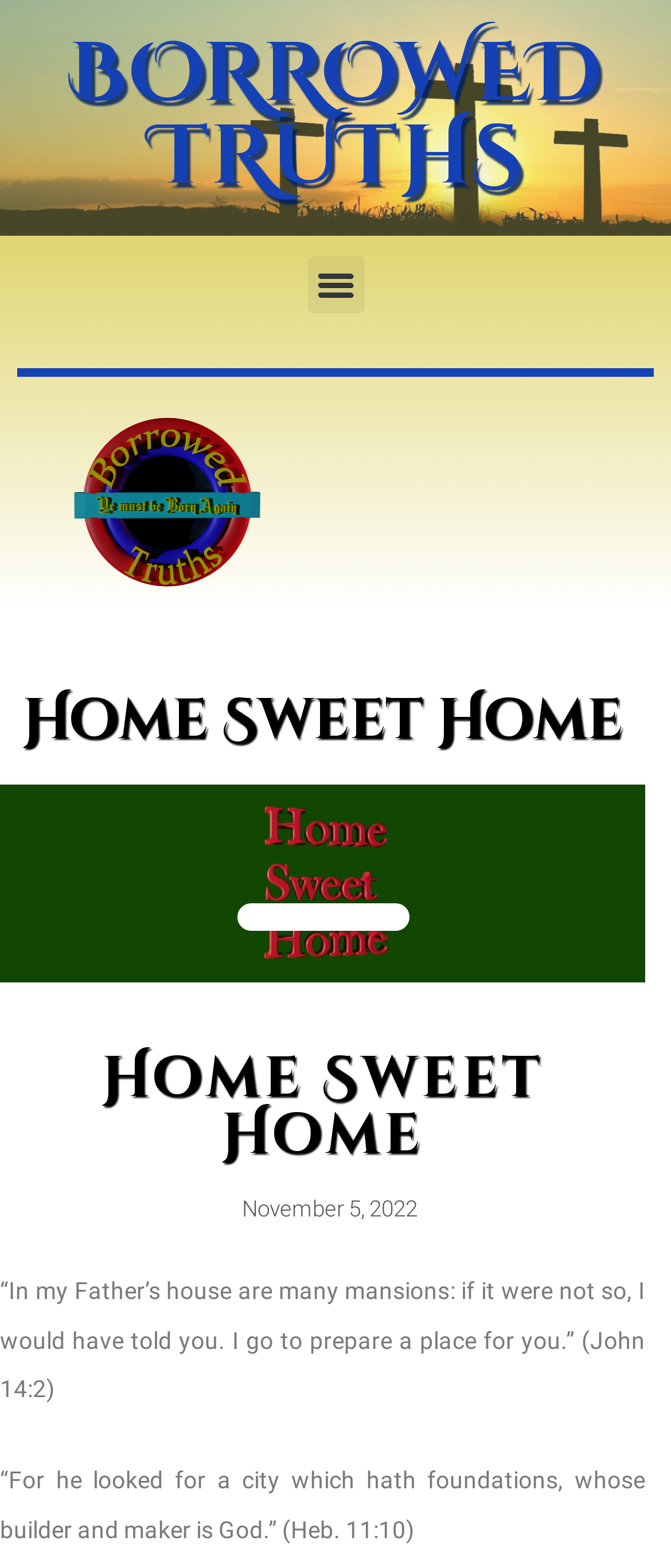Provide a brief response to the question below using a single word or phrase: 
What is the date mentioned on the webpage?

November 5, 2022